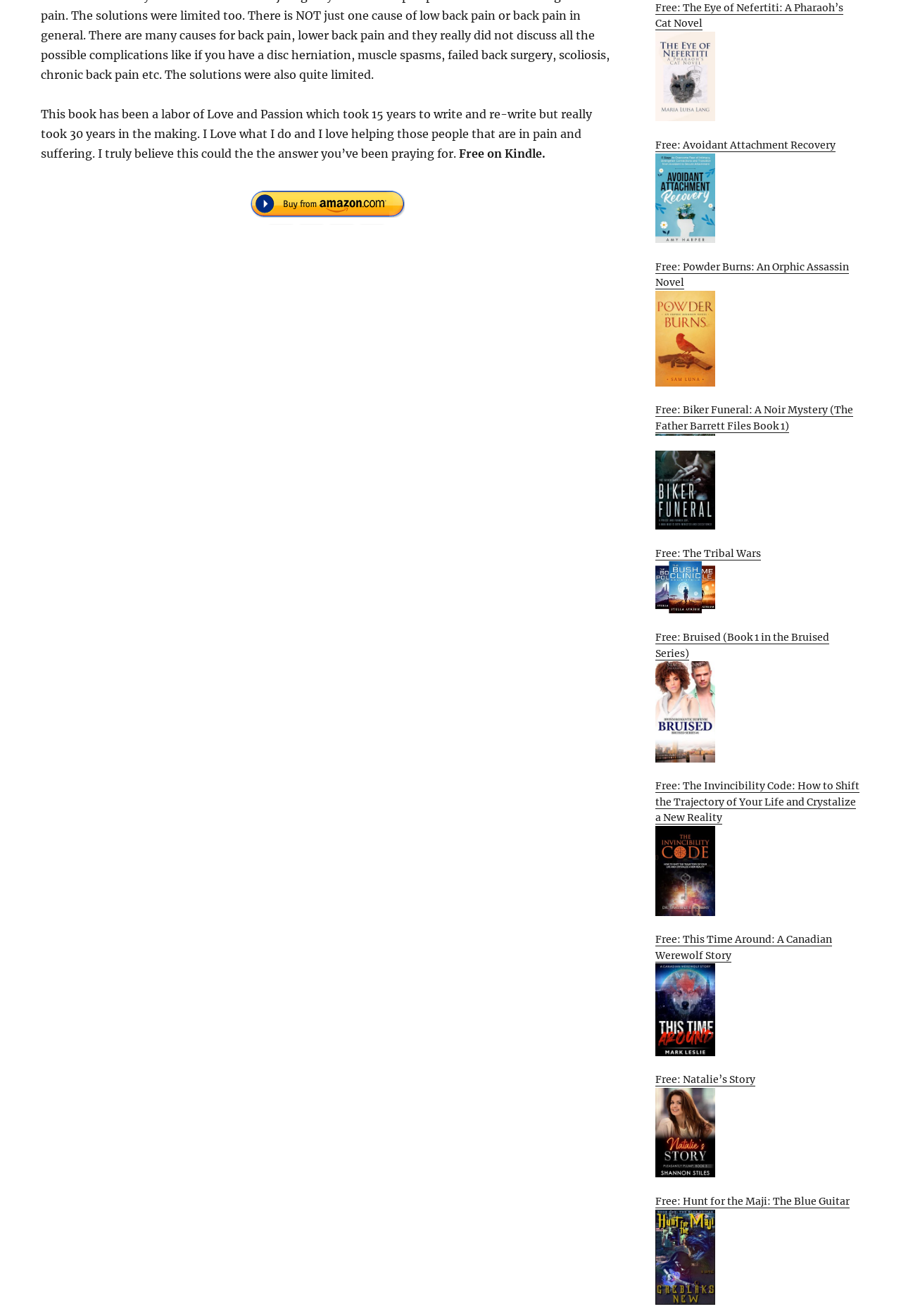From the element description: "Free: Natalie’s Story", extract the bounding box coordinates of the UI element. The coordinates should be expressed as four float numbers between 0 and 1, in the order [left, top, right, bottom].

[0.727, 0.816, 0.955, 0.895]